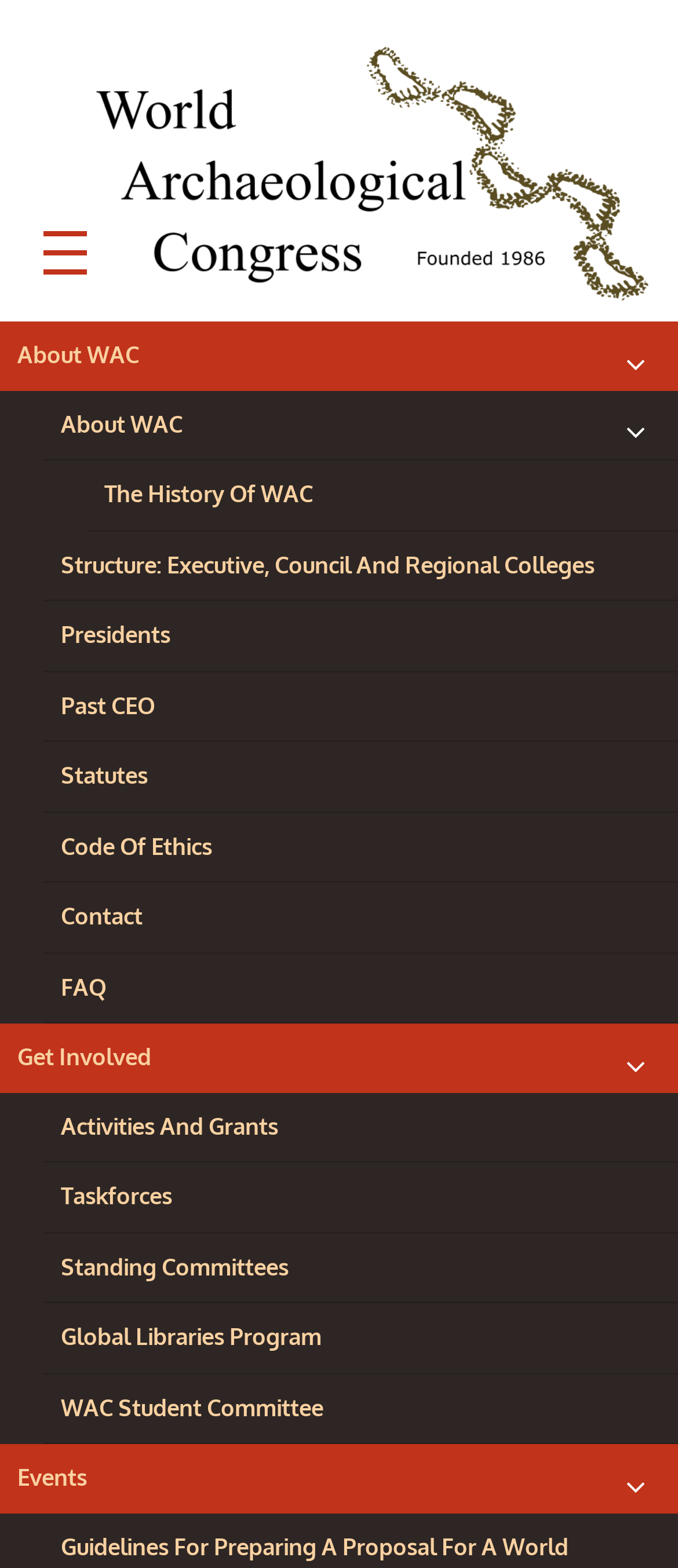How many levels of menu are there?
Refer to the image and provide a one-word or short phrase answer.

2